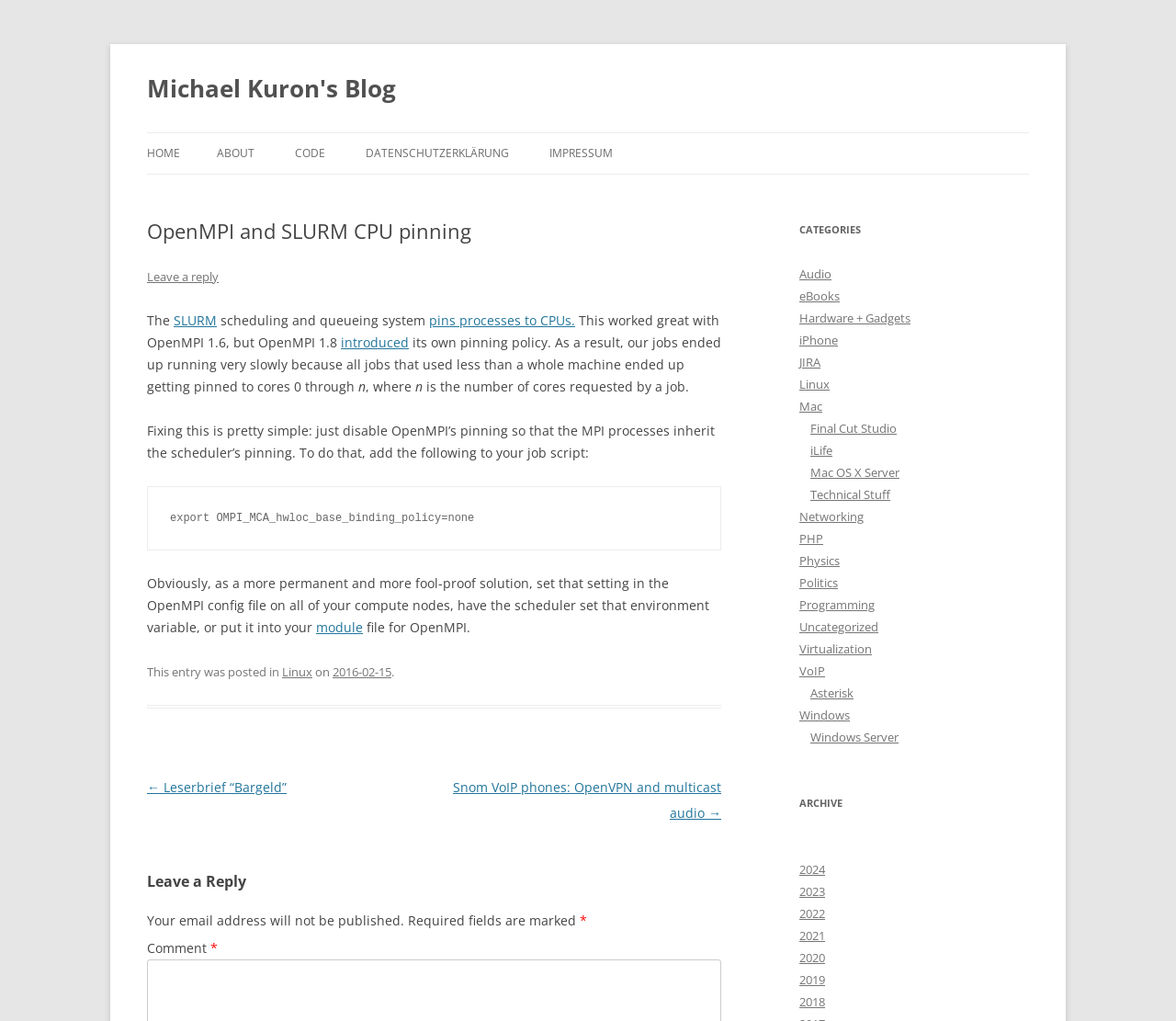Determine the bounding box coordinates for the area you should click to complete the following instruction: "Click on the 'HOME' link".

[0.125, 0.131, 0.153, 0.17]